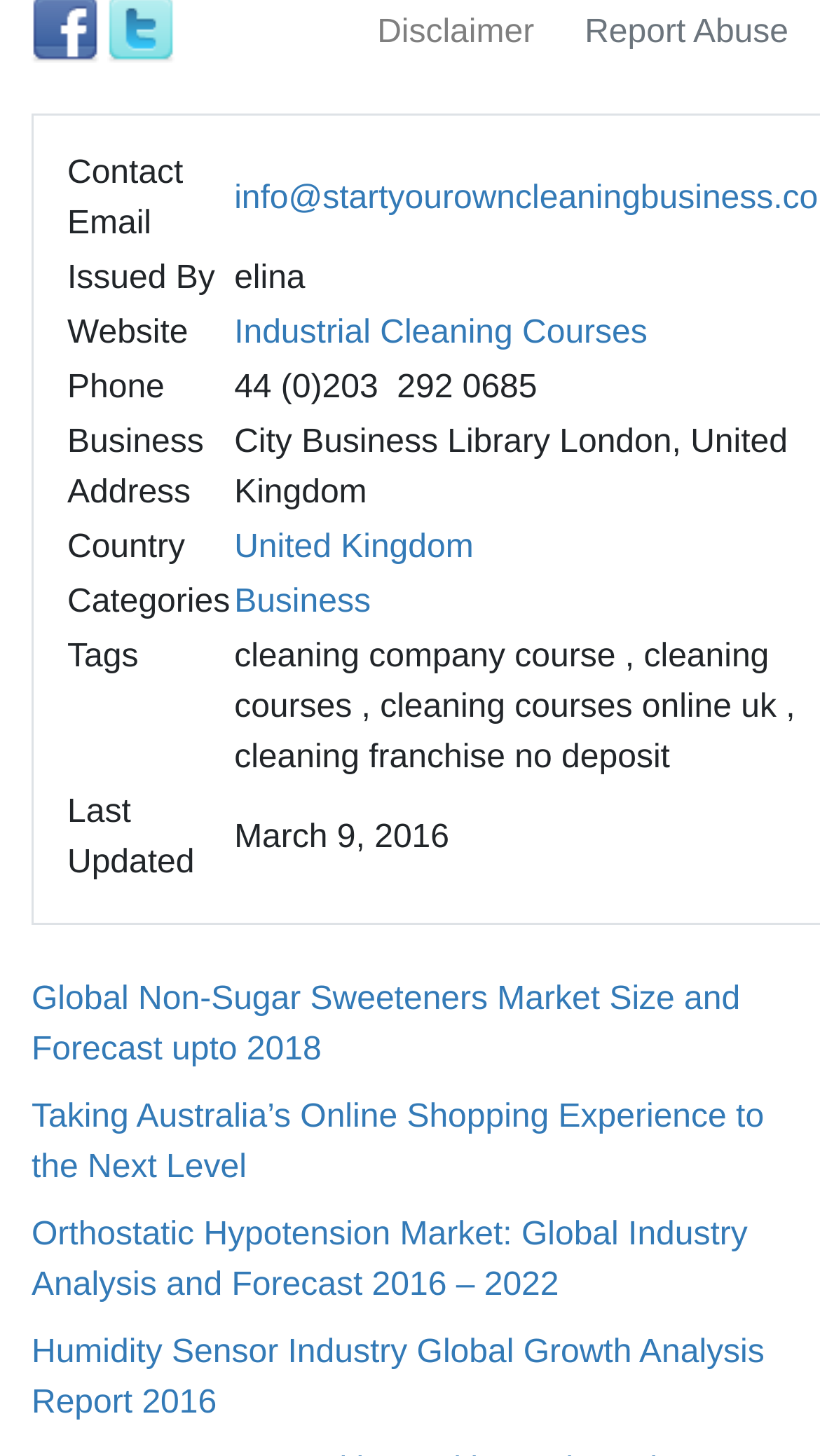Respond to the following question with a brief word or phrase:
How many social media links are present at the top of the page?

2